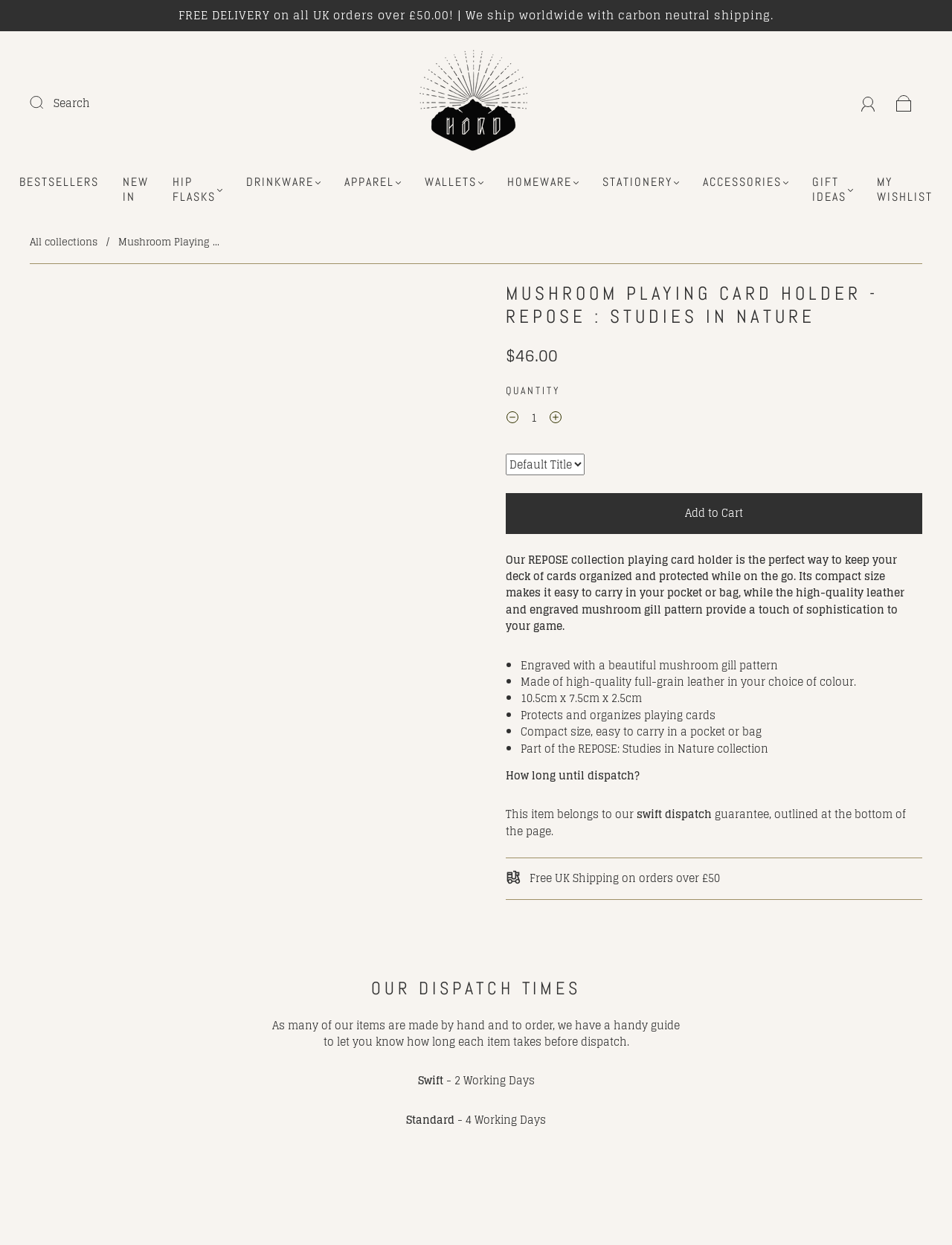What is the material used to make this product?
Look at the image and respond with a one-word or short-phrase answer.

High-quality full-grain leather